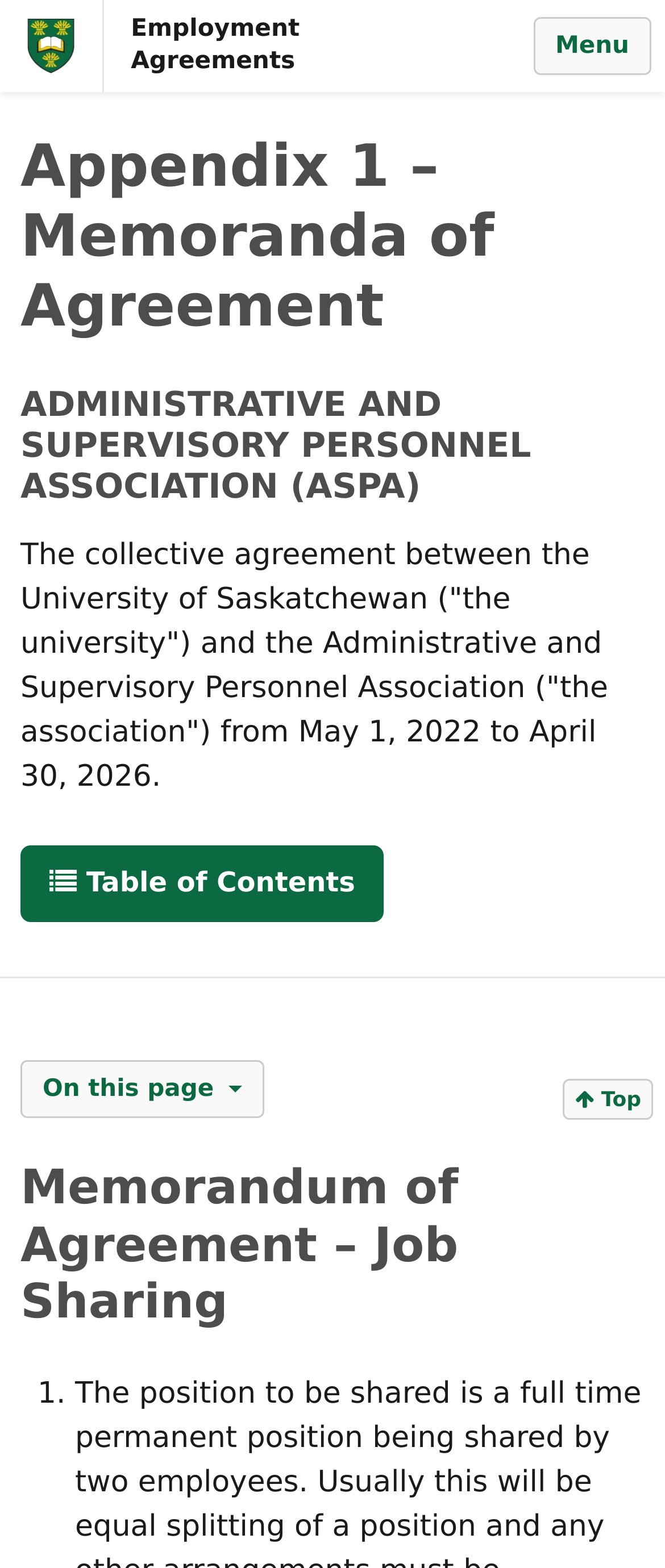Respond to the following question using a concise word or phrase: 
What is the duration of the collective agreement?

May 1, 2022 to April 30, 2026